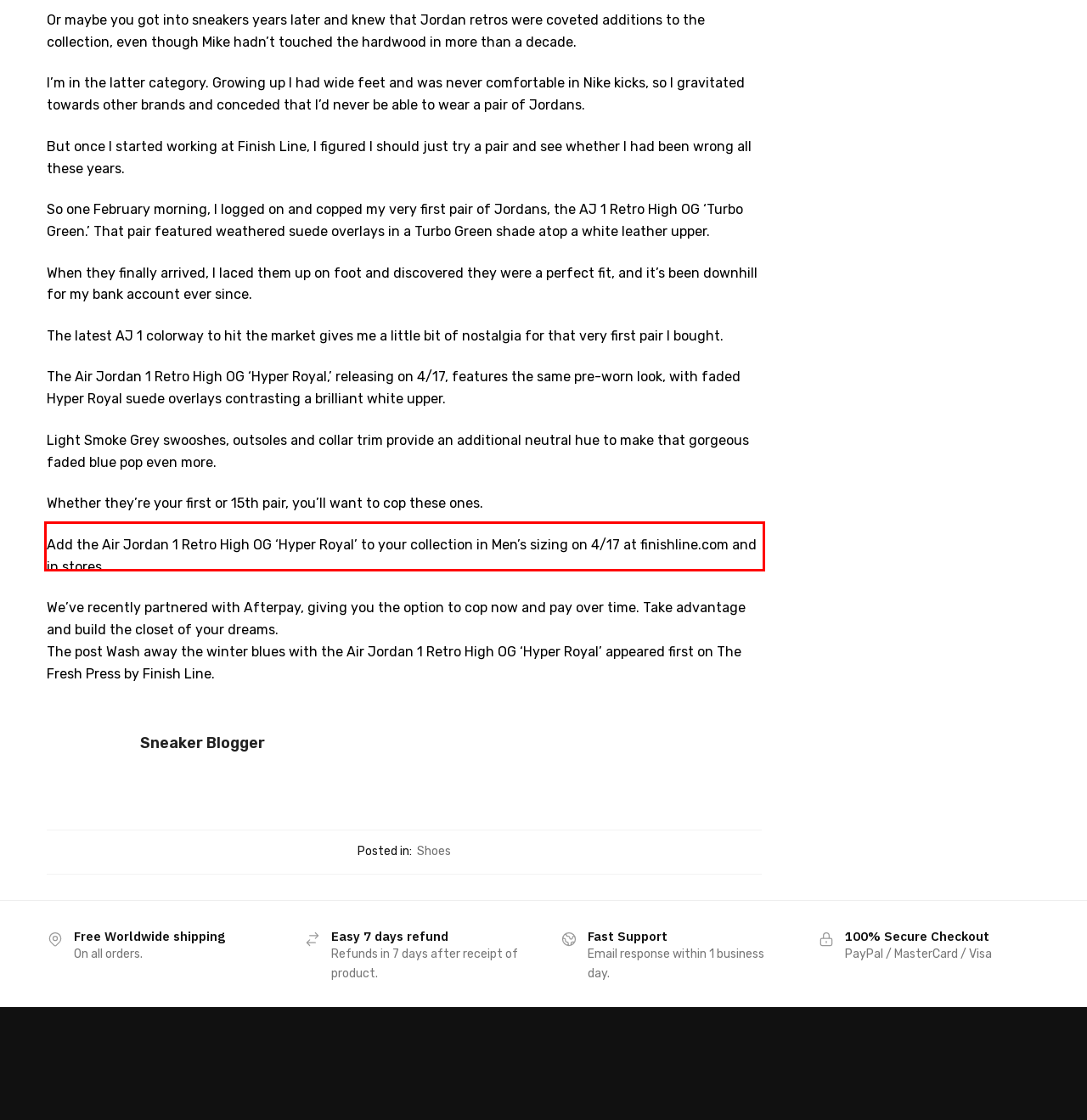Analyze the screenshot of a webpage where a red rectangle is bounding a UI element. Extract and generate the text content within this red bounding box.

Add the Air Jordan 1 Retro High OG ‘Hyper Royal’ to your collection in Men’s sizing on 4/17 at finishline.com and in stores.